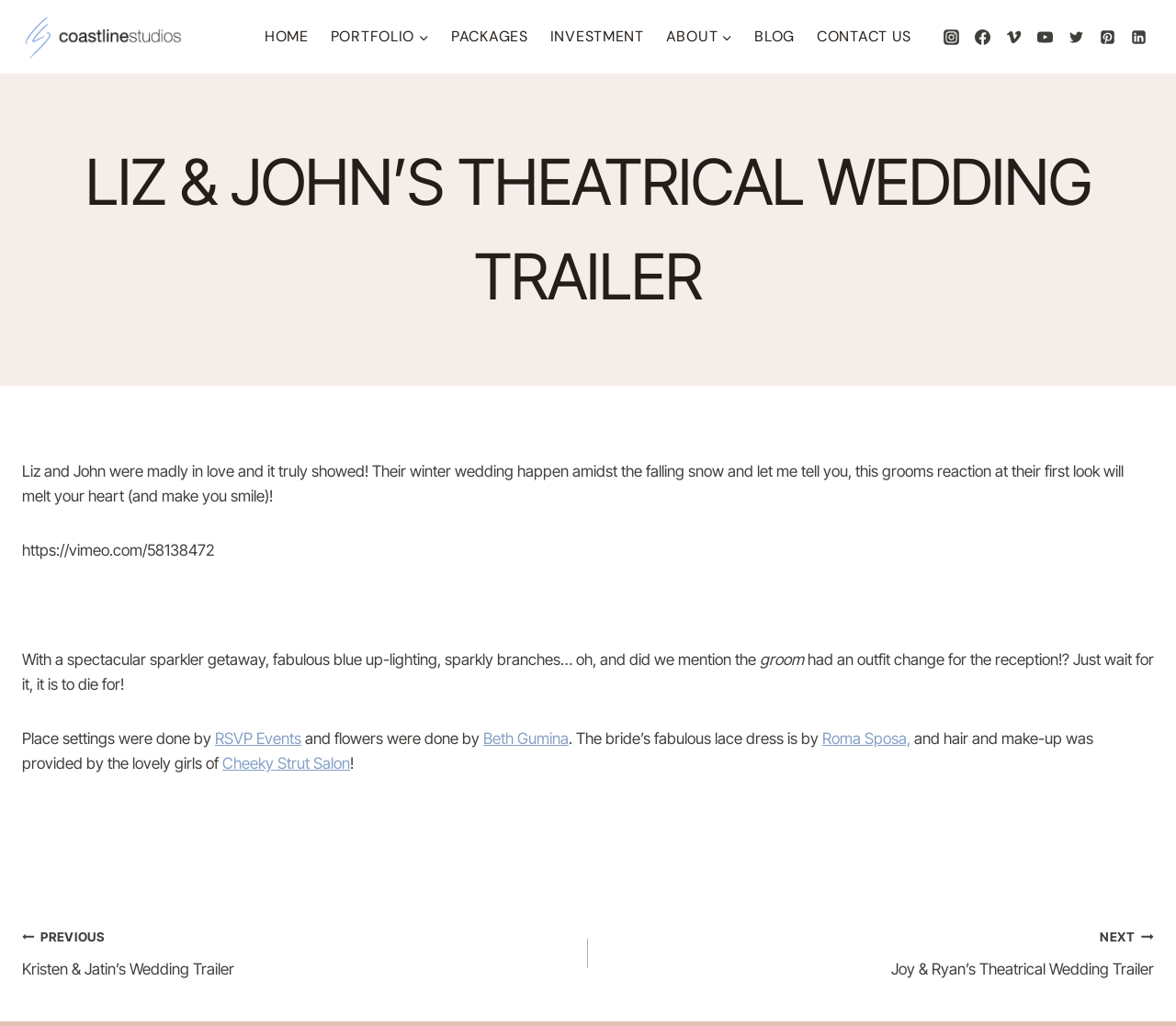Extract the bounding box coordinates for the UI element described as: "Contact Us".

[0.685, 0.022, 0.784, 0.05]